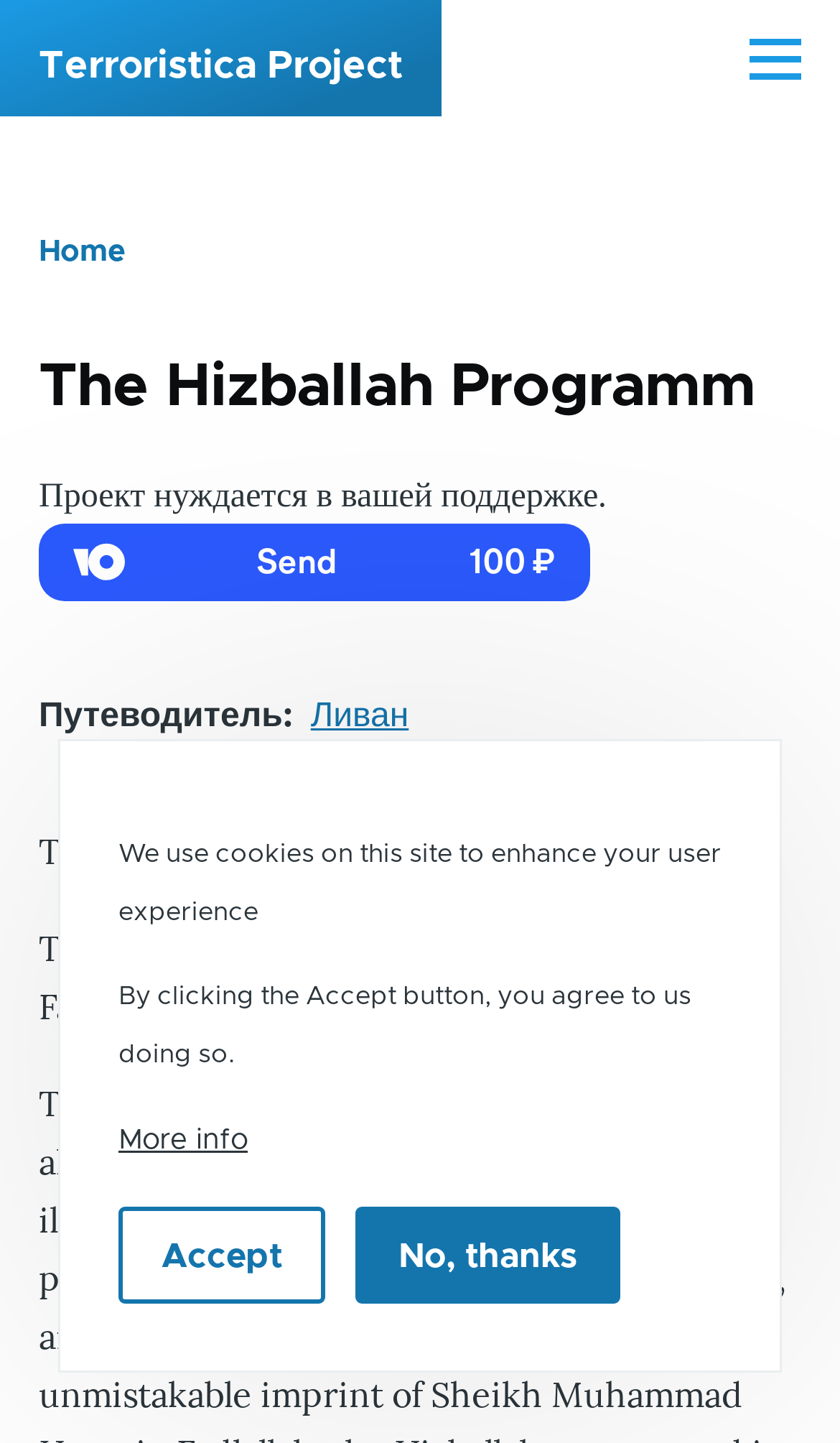Please find the bounding box coordinates of the element's region to be clicked to carry out this instruction: "Click the 'Ливан' link".

[0.37, 0.484, 0.487, 0.508]